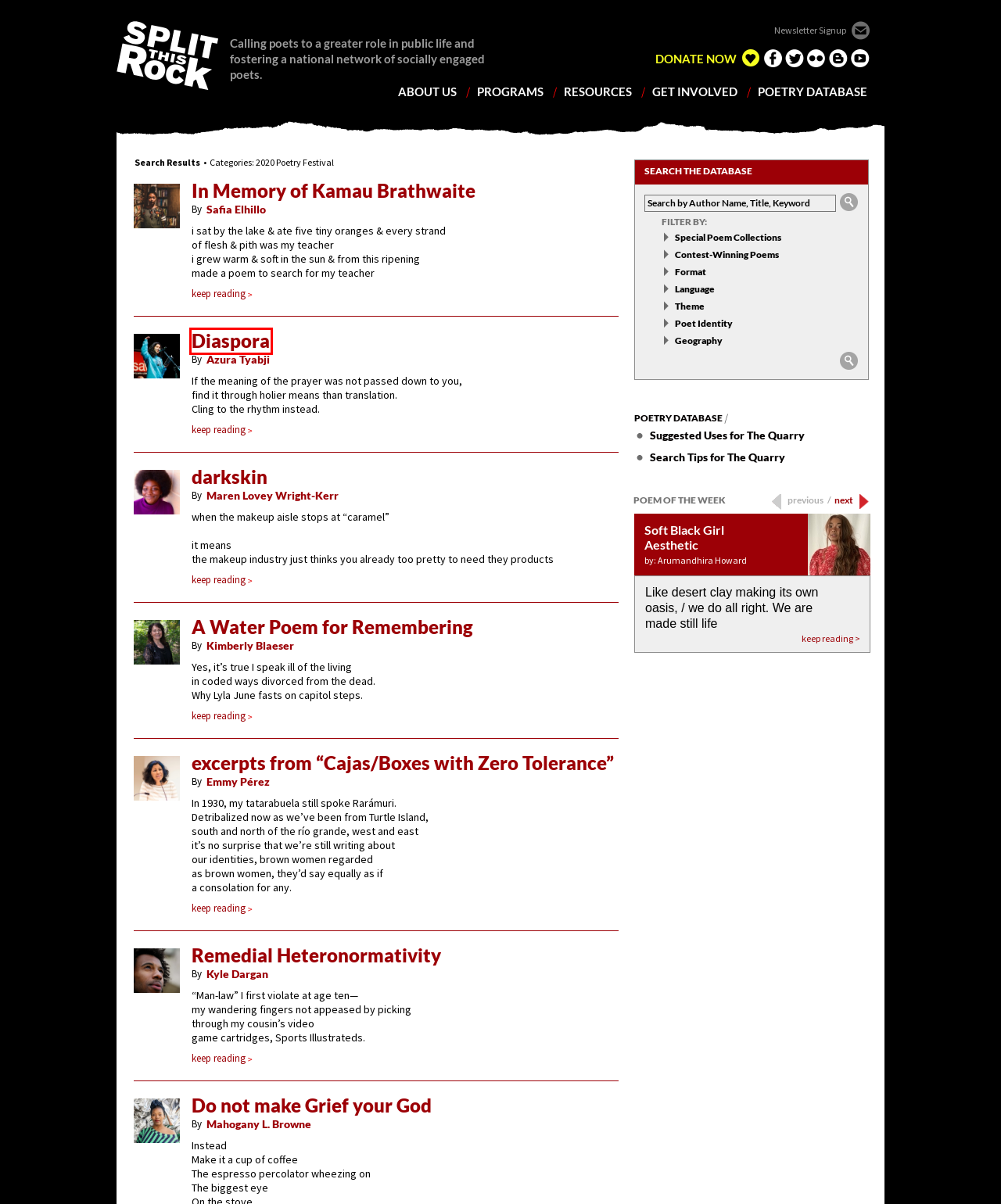Observe the provided screenshot of a webpage with a red bounding box around a specific UI element. Choose the webpage description that best fits the new webpage after you click on the highlighted element. These are your options:
A. Split This Rock
B. excerpts from “Cajas/Boxes with Zero Tolerance” | Poetry Database | Split This Rock
C. Search Tips for The Quarry | Poetry Database | Split This Rock
D. darkskin | Poetry Database | Split This Rock
E. Remedial Heteronormativity | Poetry Database | Split This Rock
F. Diaspora | Poetry Database | Split This Rock
G. Suggested Uses for The Quarry | Poetry Database | Split This Rock
H. Split This Rock Annual Giving Page | Split This Rock Inc

F